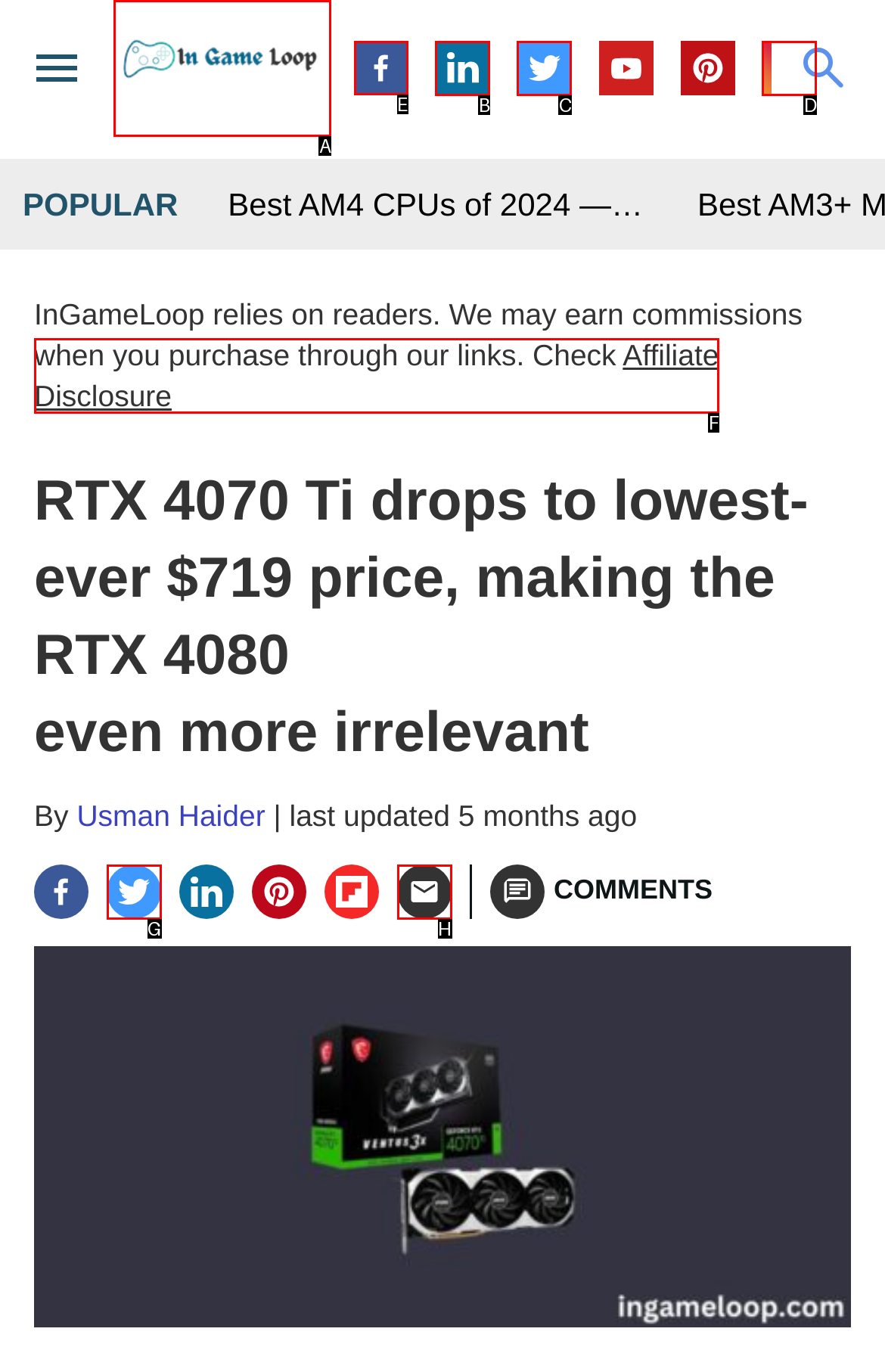Given the task: Visit InGameLoop's Facebook page, indicate which boxed UI element should be clicked. Provide your answer using the letter associated with the correct choice.

E